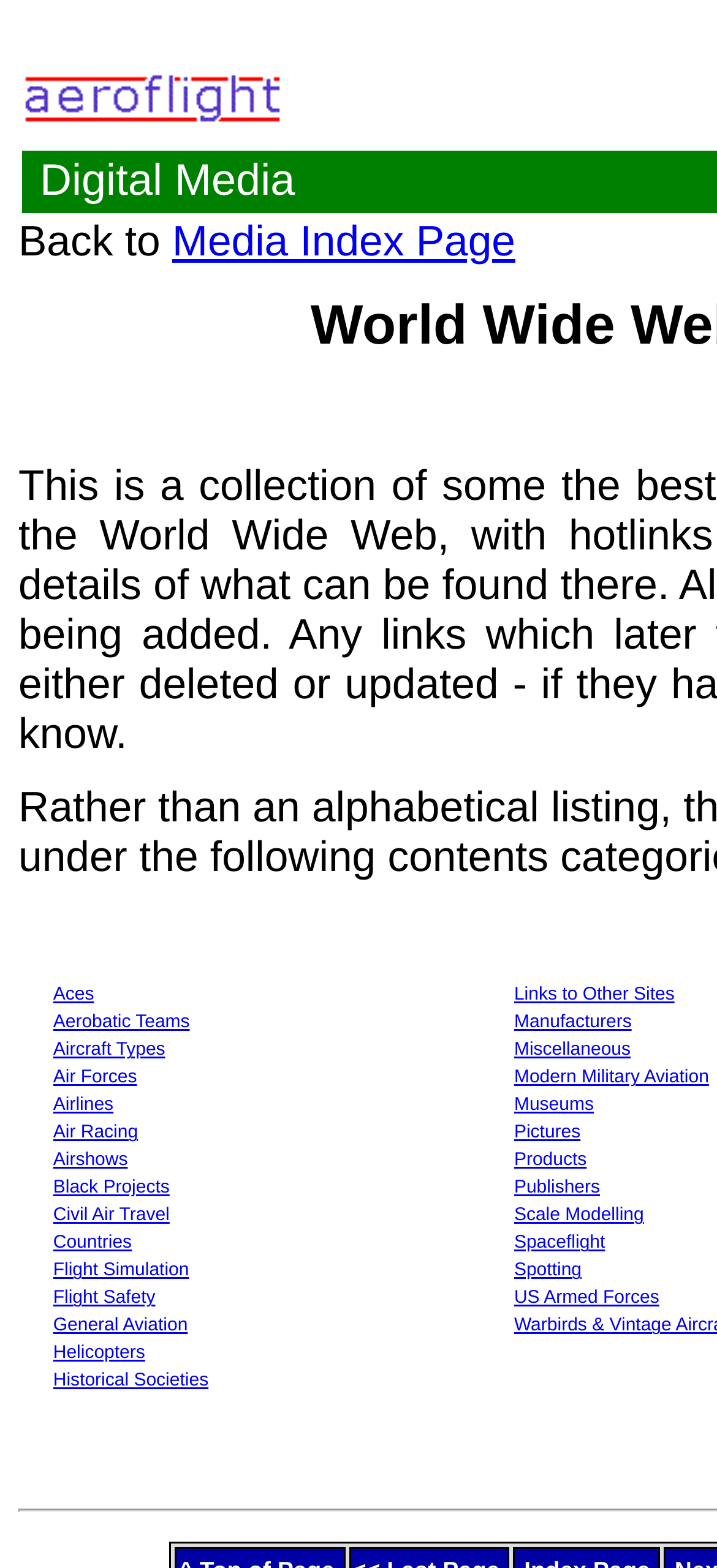Determine the bounding box coordinates of the element that should be clicked to execute the following command: "Explore Aces".

[0.074, 0.629, 0.131, 0.641]